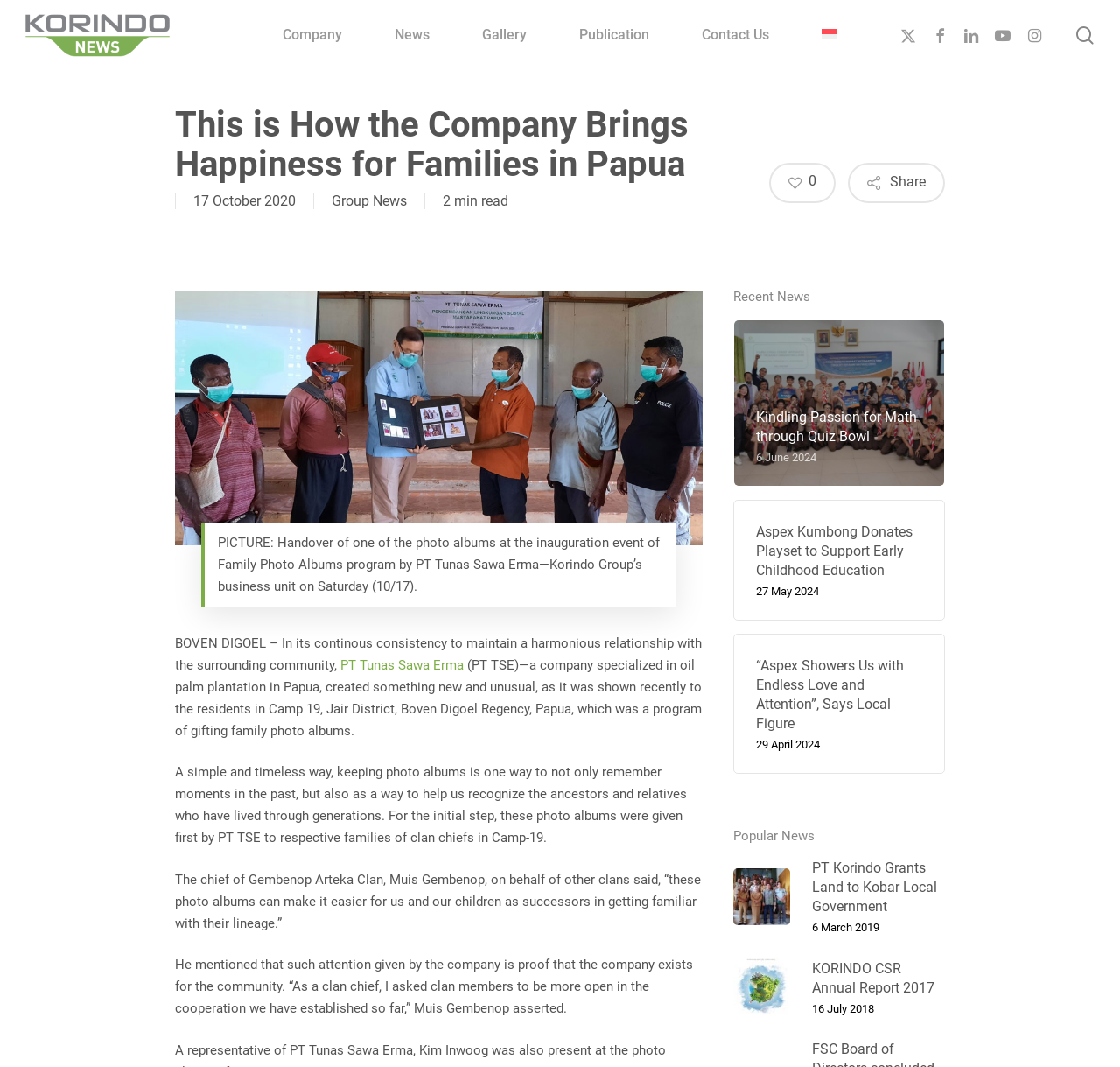What is the year mentioned in the 'Recent News' section?
Observe the image and answer the question with a one-word or short phrase response.

2024